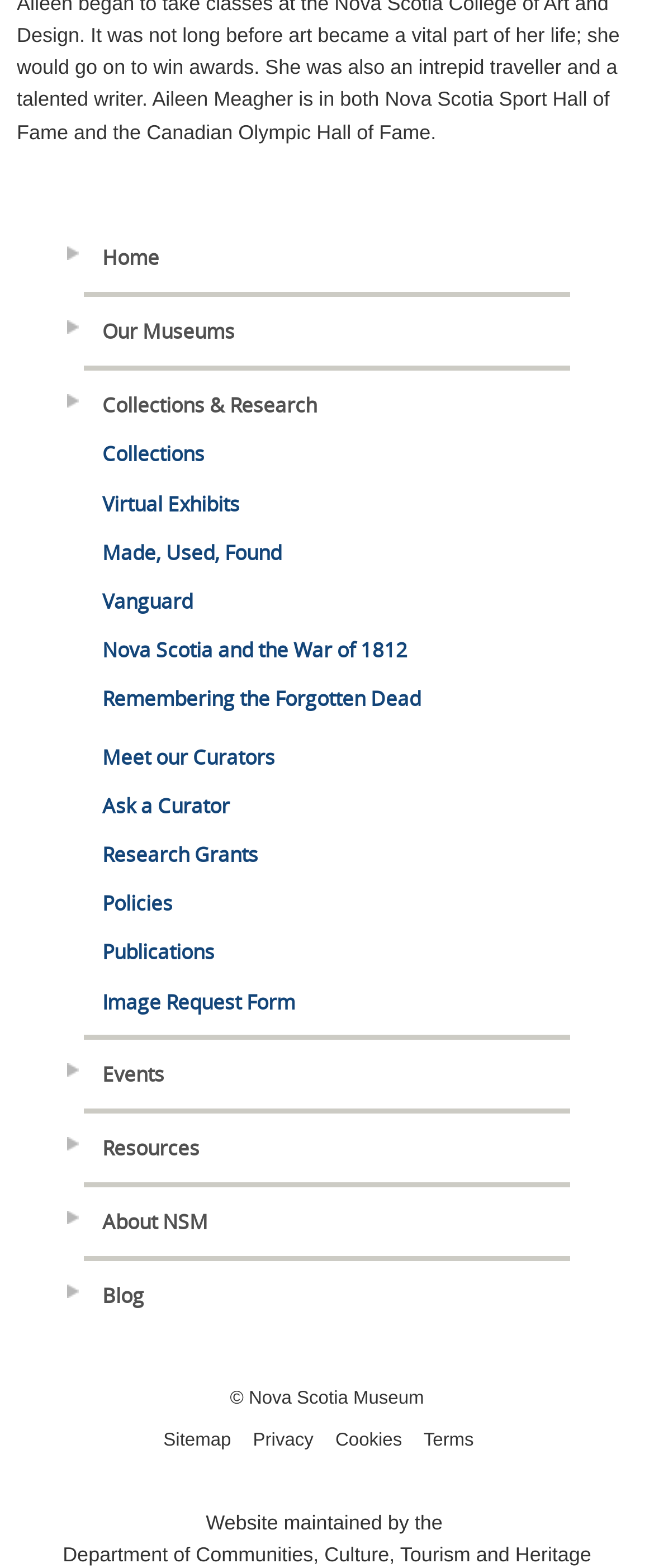Using the format (top-left x, top-left y, bottom-right x, bottom-right y), provide the bounding box coordinates for the described UI element. All values should be floating point numbers between 0 and 1: Image Request Form

[0.128, 0.623, 0.872, 0.654]